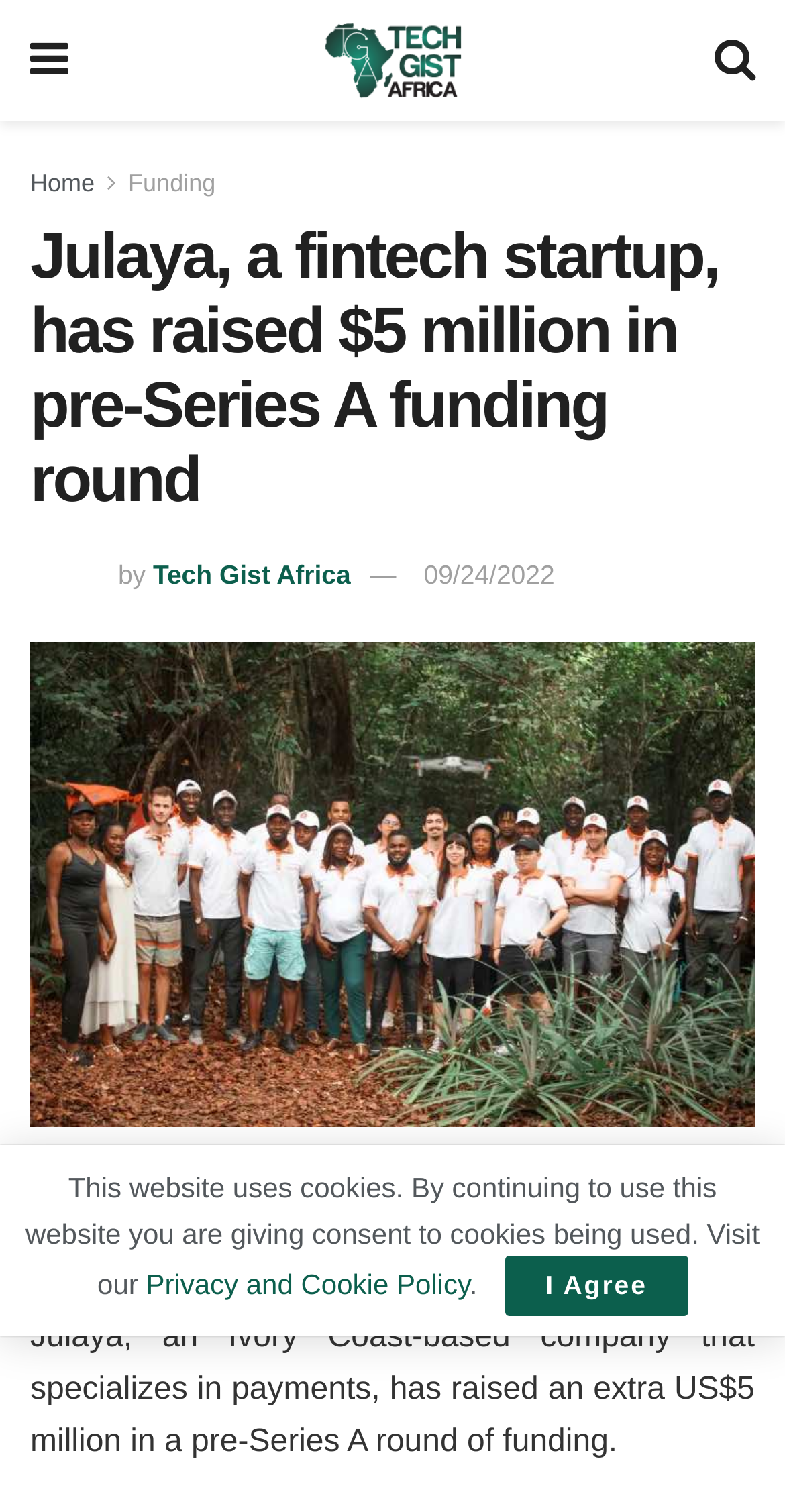Locate and provide the bounding box coordinates for the HTML element that matches this description: "Ok".

None